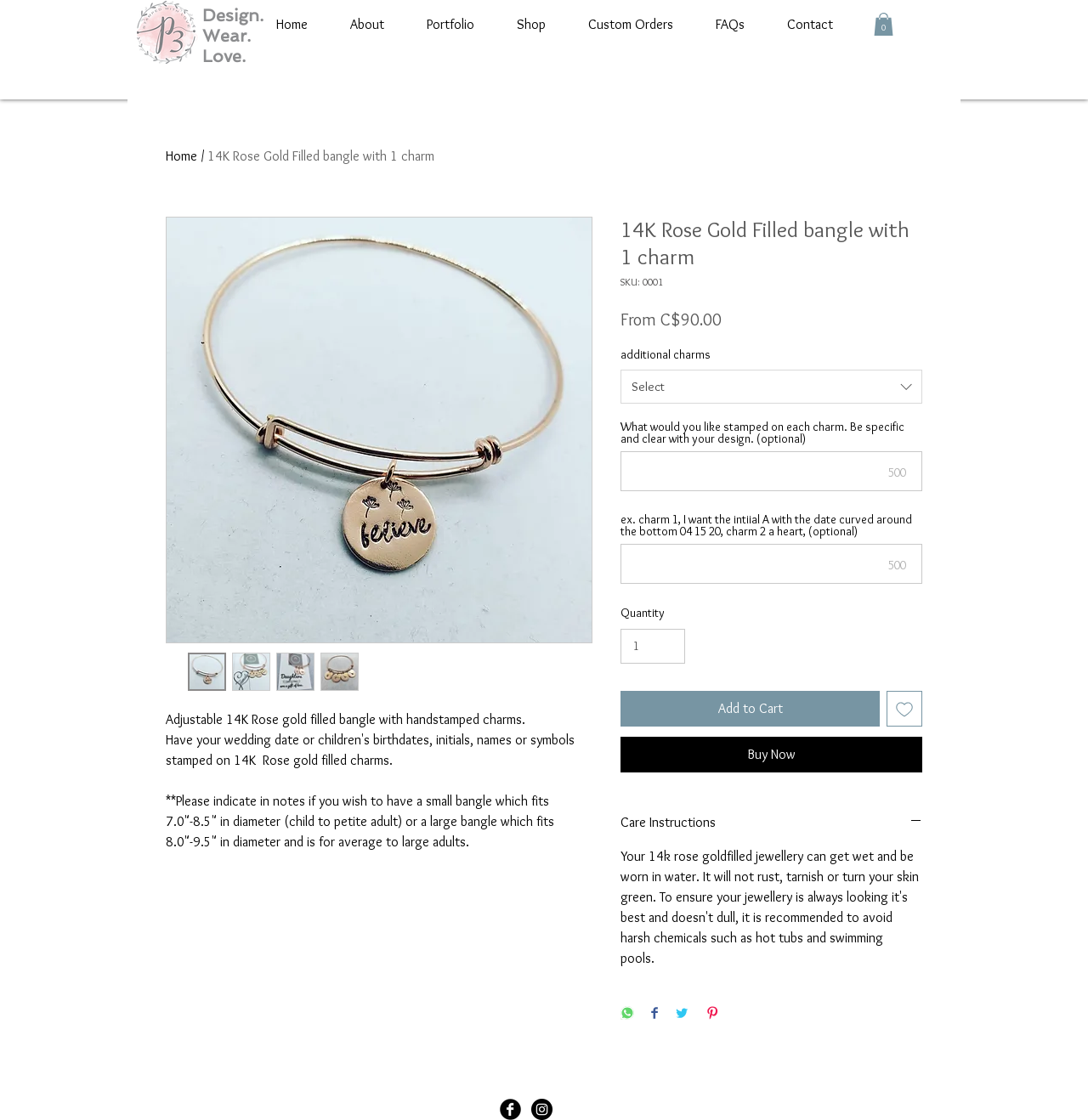Please find the bounding box coordinates for the clickable element needed to perform this instruction: "Enter a message in the 'What would you like stamped on each charm' textbox".

[0.57, 0.403, 0.848, 0.439]